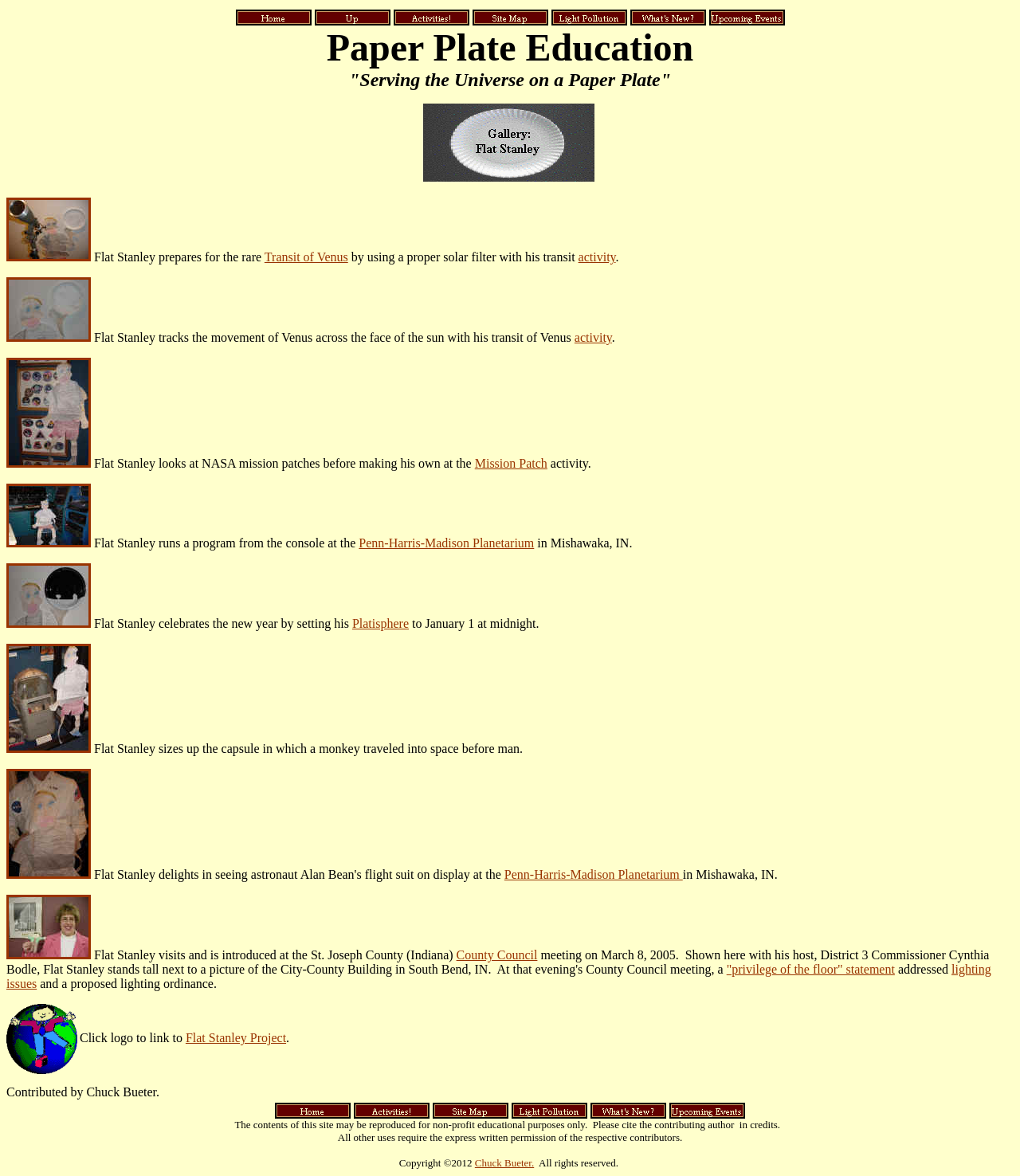Predict the bounding box of the UI element based on the description: ""privilege of the floor" statement". The coordinates should be four float numbers between 0 and 1, formatted as [left, top, right, bottom].

[0.712, 0.818, 0.877, 0.83]